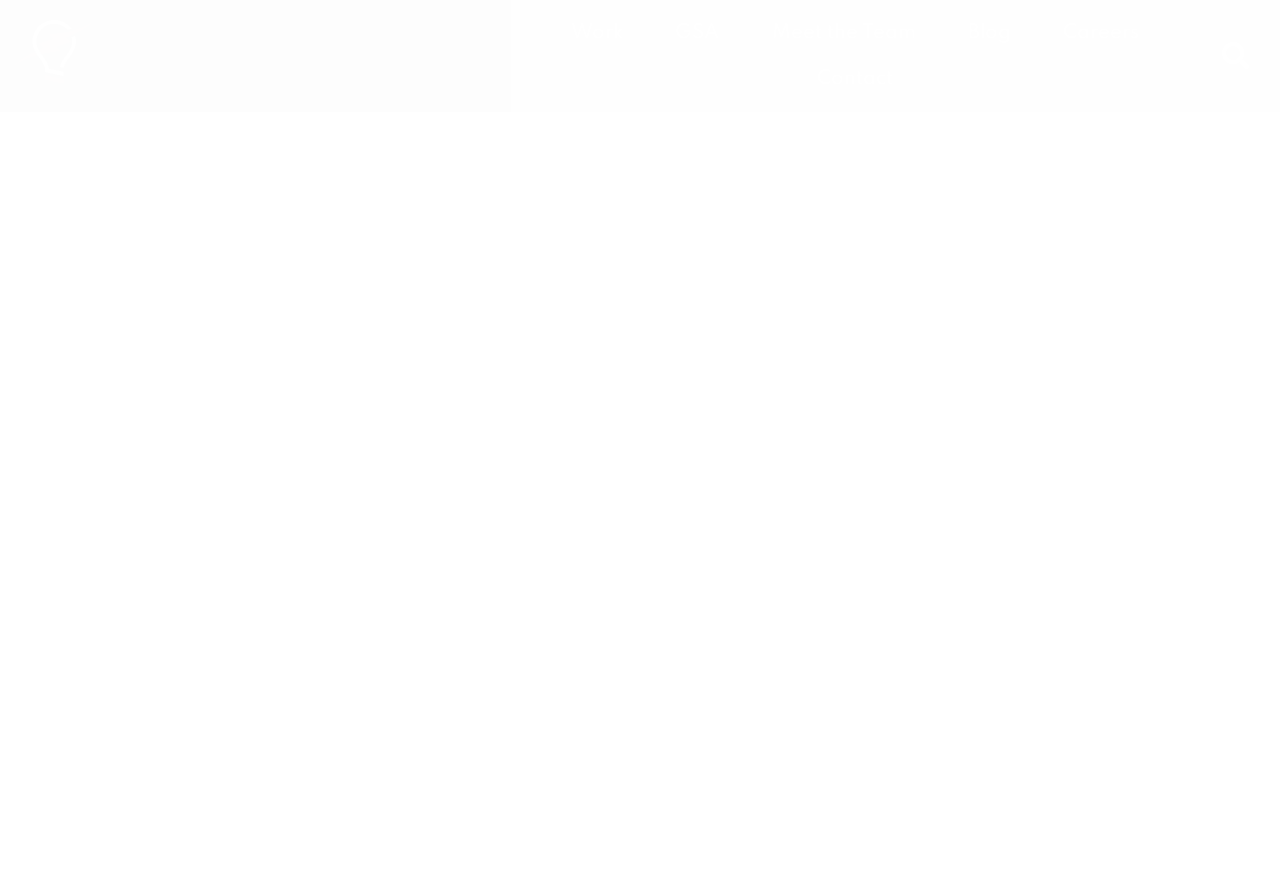Can you locate the main headline on this webpage and provide its text content?

The Rise of the QR Code